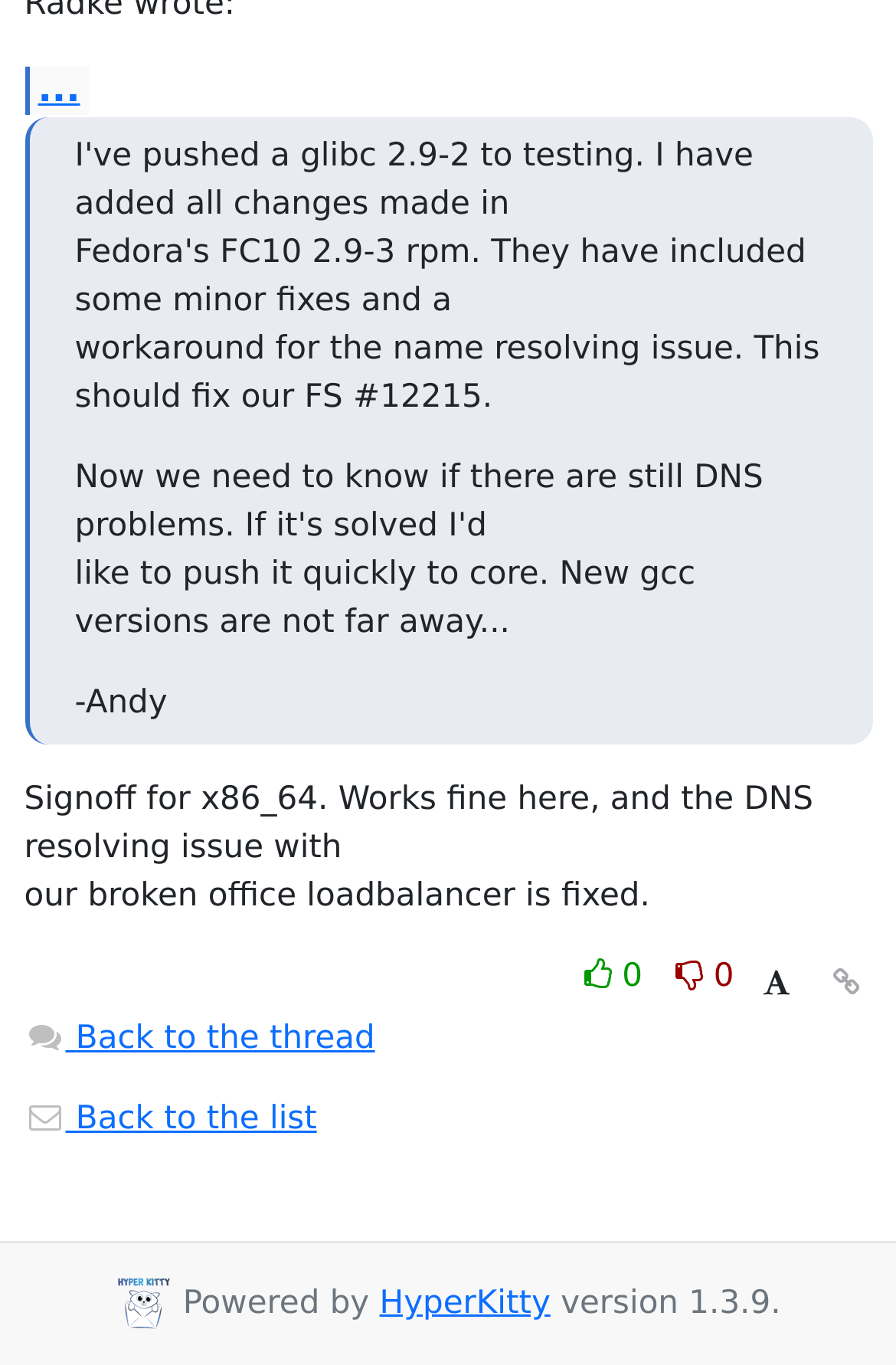Identify the bounding box coordinates for the UI element described by the following text: "Disclaimer". Provide the coordinates as four float numbers between 0 and 1, in the format [left, top, right, bottom].

None